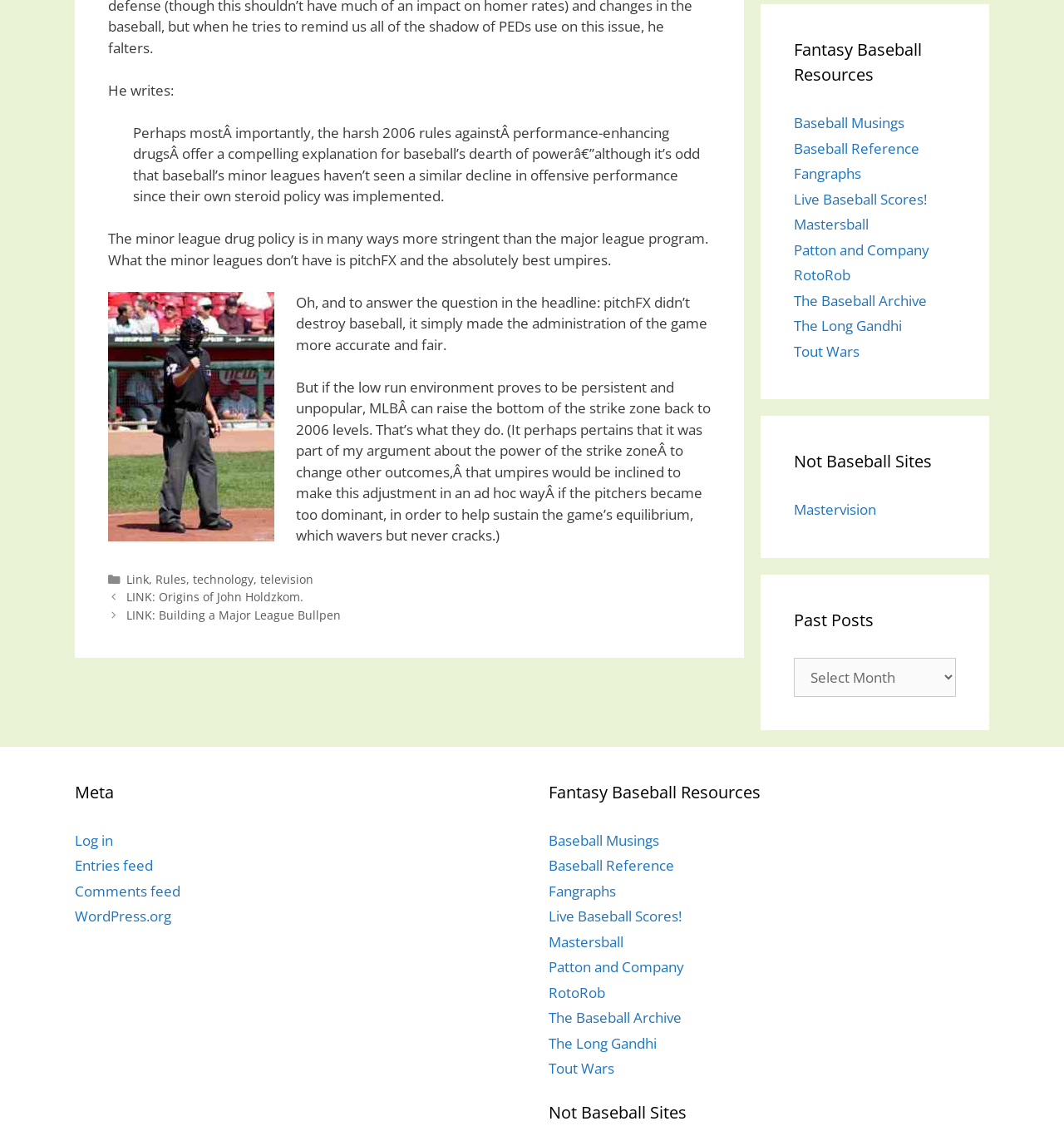Identify the bounding box coordinates for the region to click in order to carry out this instruction: "Click on the 'Baseball Musings' link". Provide the coordinates using four float numbers between 0 and 1, formatted as [left, top, right, bottom].

[0.746, 0.1, 0.85, 0.117]